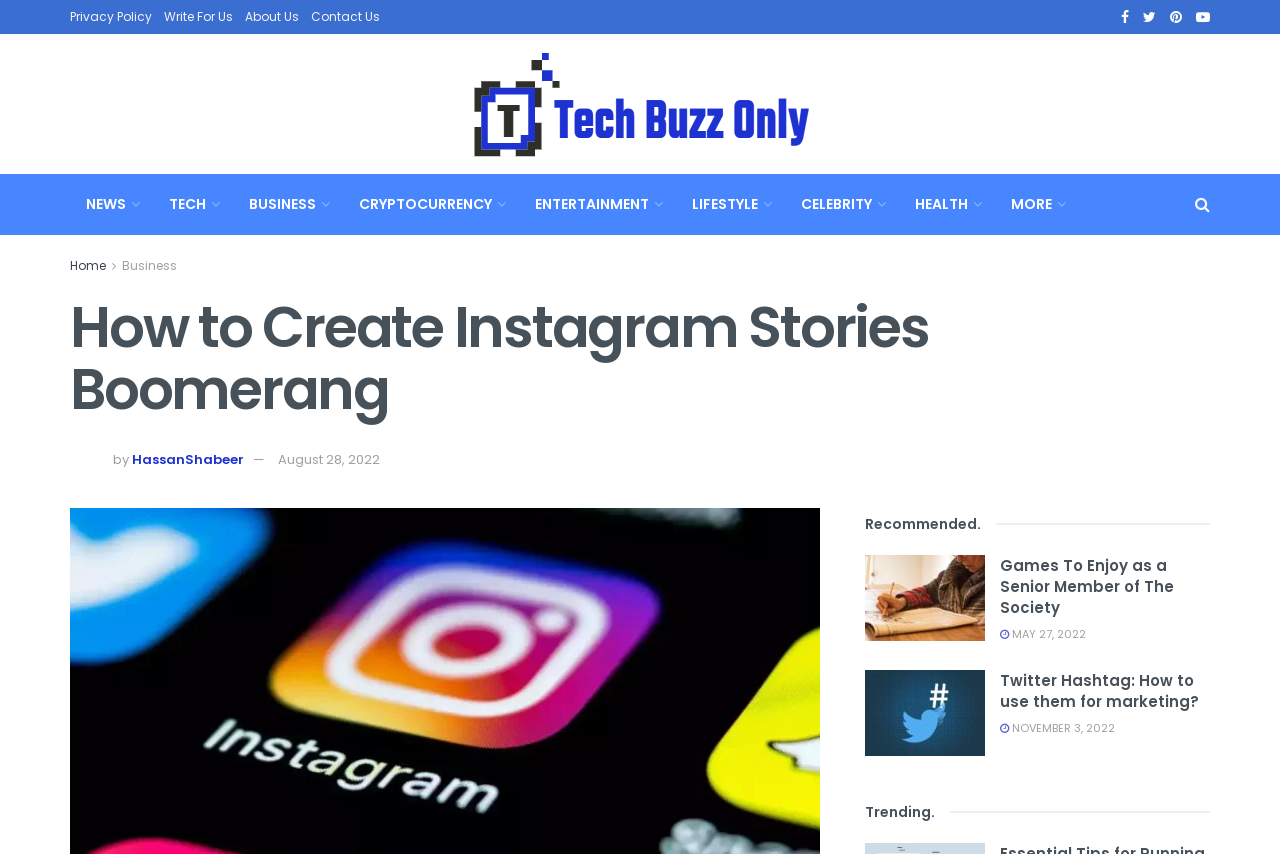What is the date of the article?
Deliver a detailed and extensive answer to the question.

I found the date of the article by looking at the section below the main heading, where it says the author's name followed by the date, which is 'August 28, 2022'.